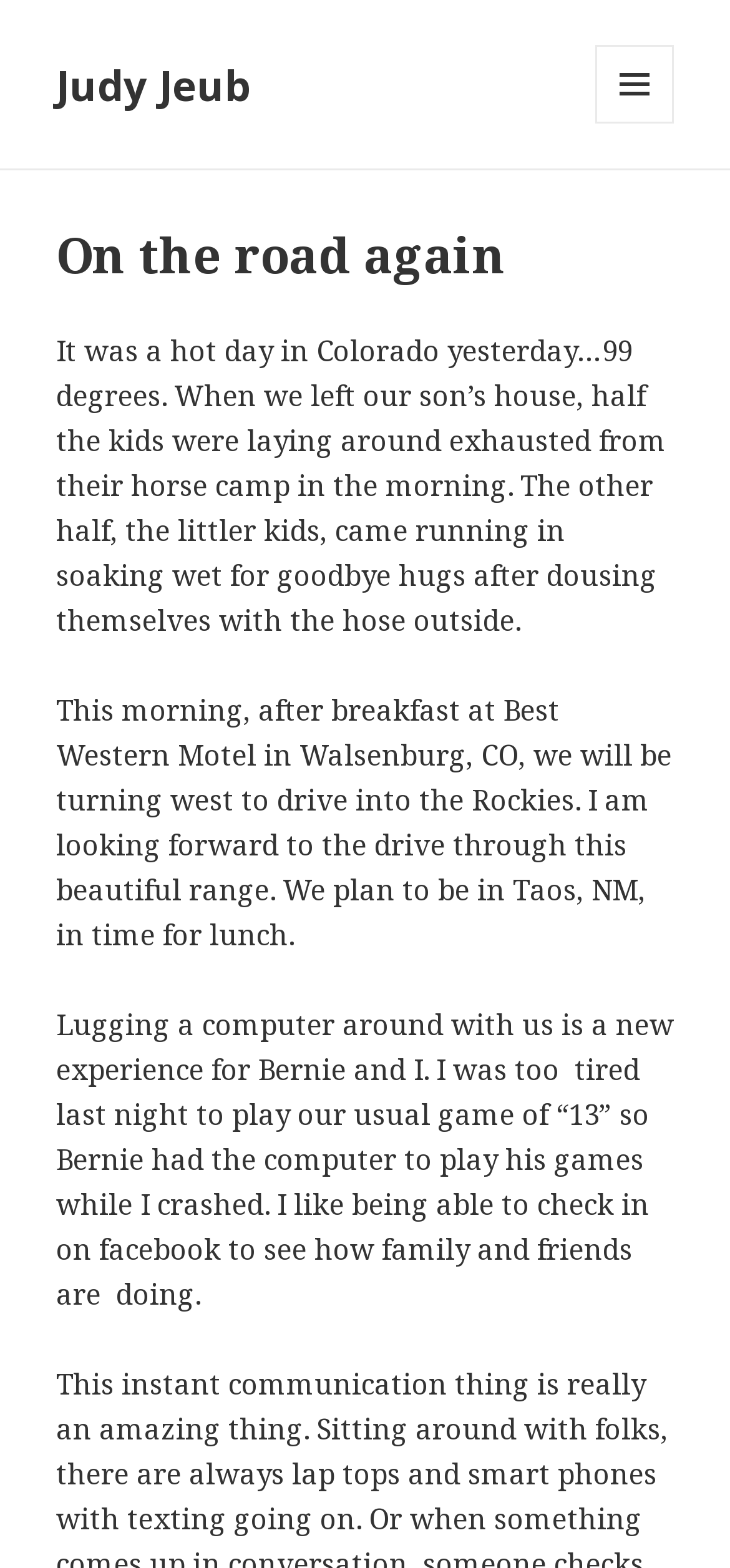Ascertain the bounding box coordinates for the UI element detailed here: "Menu and widgets". The coordinates should be provided as [left, top, right, bottom] with each value being a float between 0 and 1.

[0.815, 0.029, 0.923, 0.079]